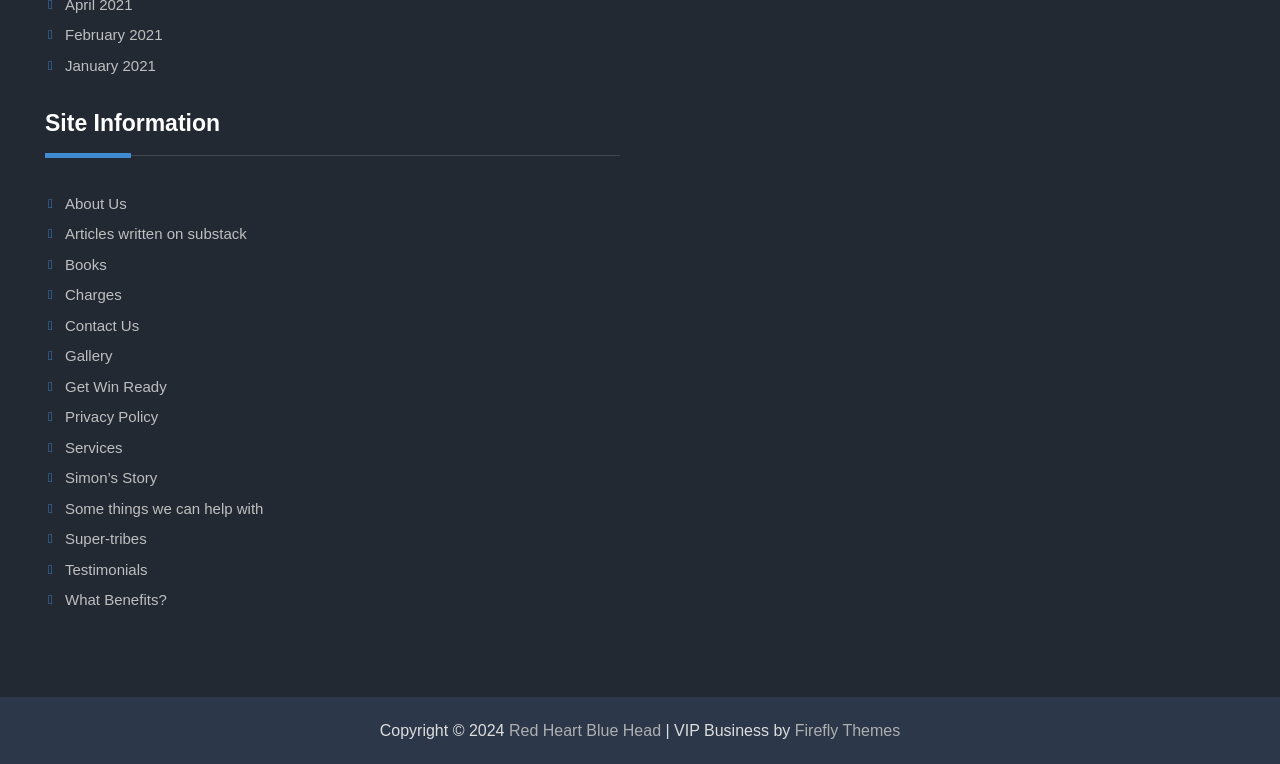What is the copyright year?
Please provide a comprehensive answer based on the contents of the image.

The copyright year can be found at the bottom of the webpage, where it says 'Copyright © 2024'. This indicates that the webpage's content is protected by copyright law and the year it was created or last updated.